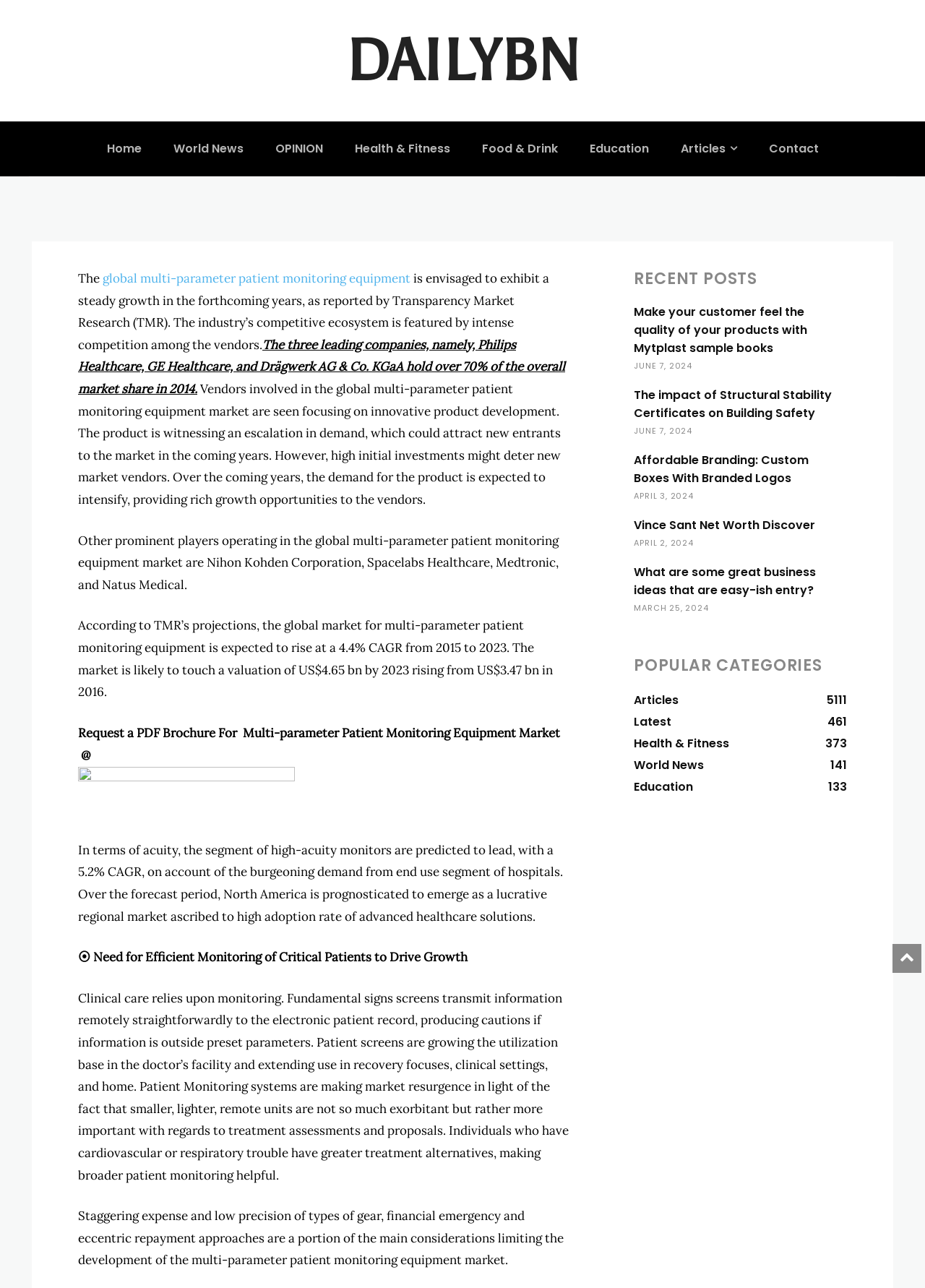Find the bounding box coordinates for the area that should be clicked to accomplish the instruction: "Click on the 'Home' link".

[0.104, 0.094, 0.164, 0.137]